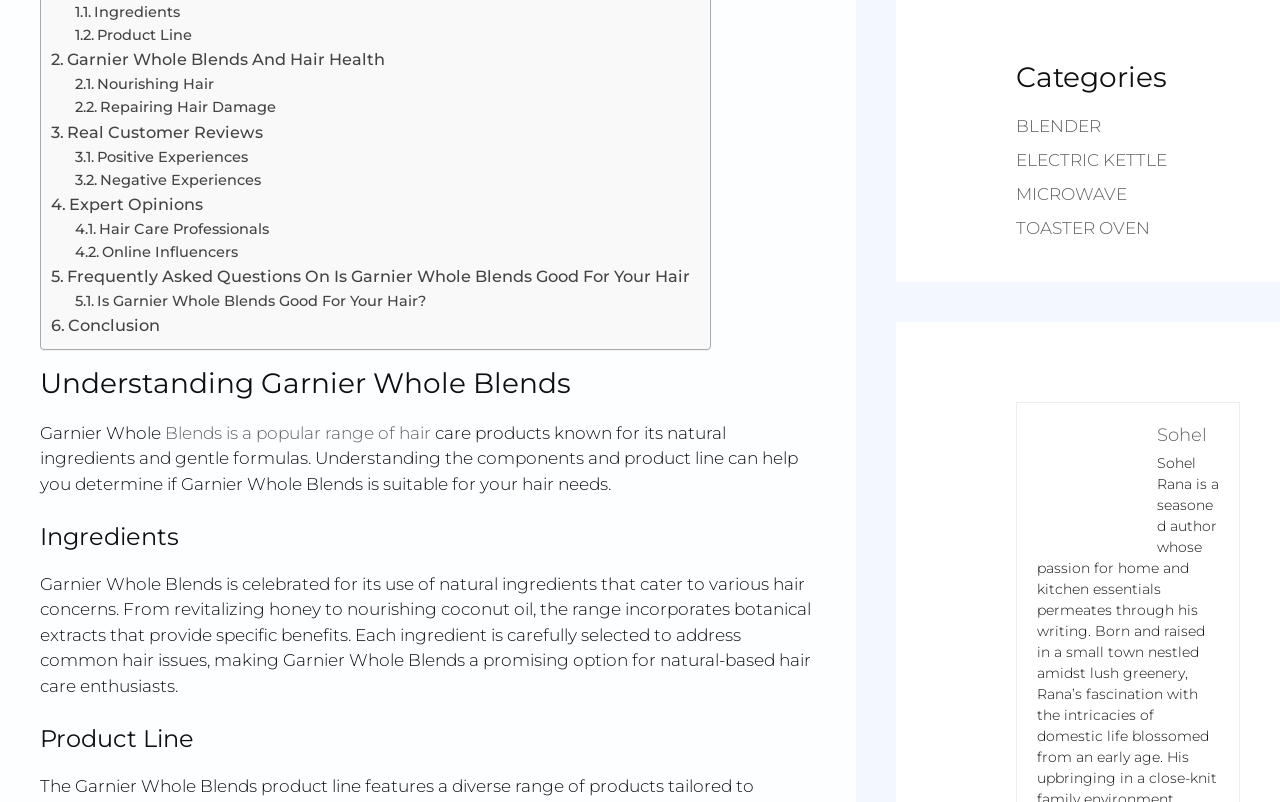Find the bounding box of the element with the following description: "Ingredients". The coordinates must be four float numbers between 0 and 1, formatted as [left, top, right, bottom].

[0.059, 0.001, 0.141, 0.03]